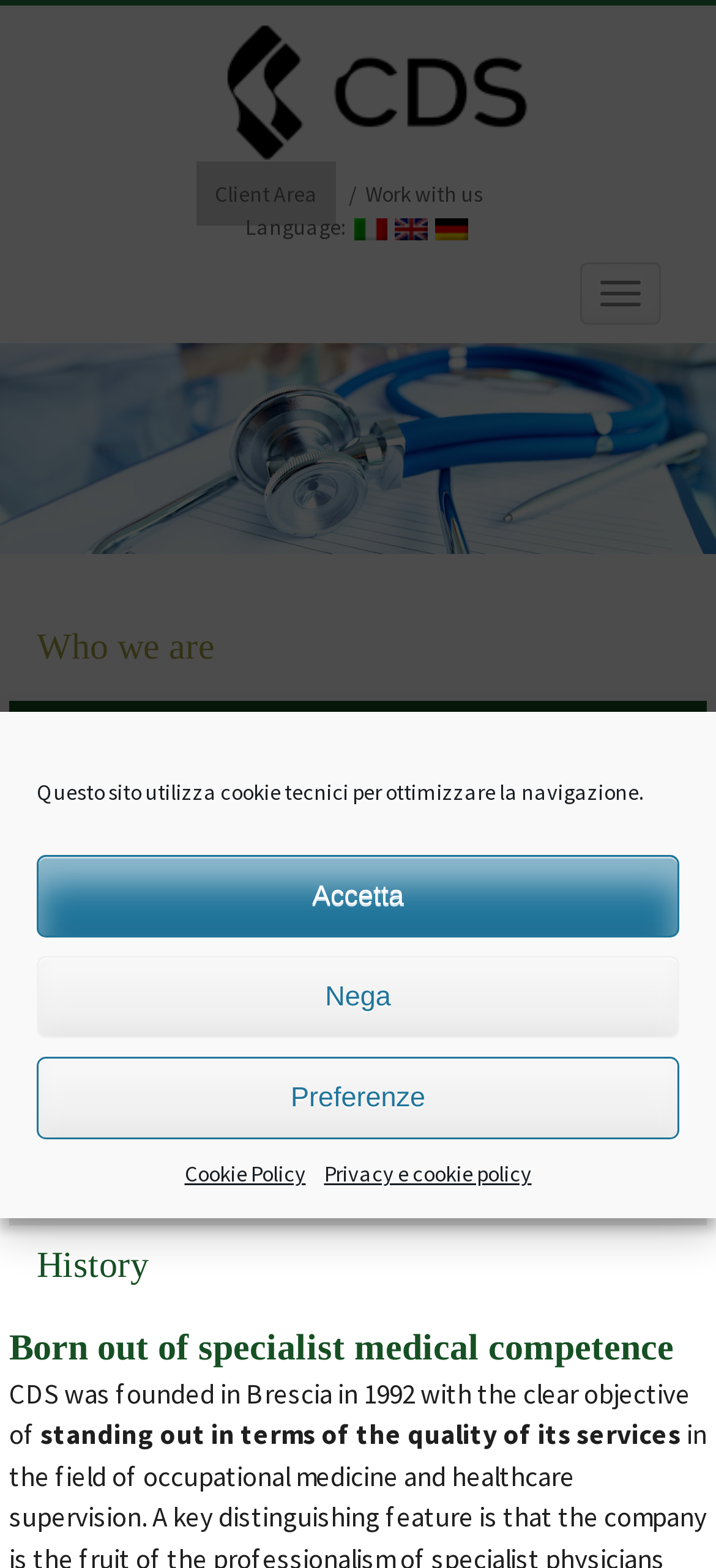Based on the element description: "Healthcare structure", identify the bounding box coordinates for this UI element. The coordinates must be four float numbers between 0 and 1, listed as [left, top, right, bottom].

[0.013, 0.639, 0.987, 0.686]